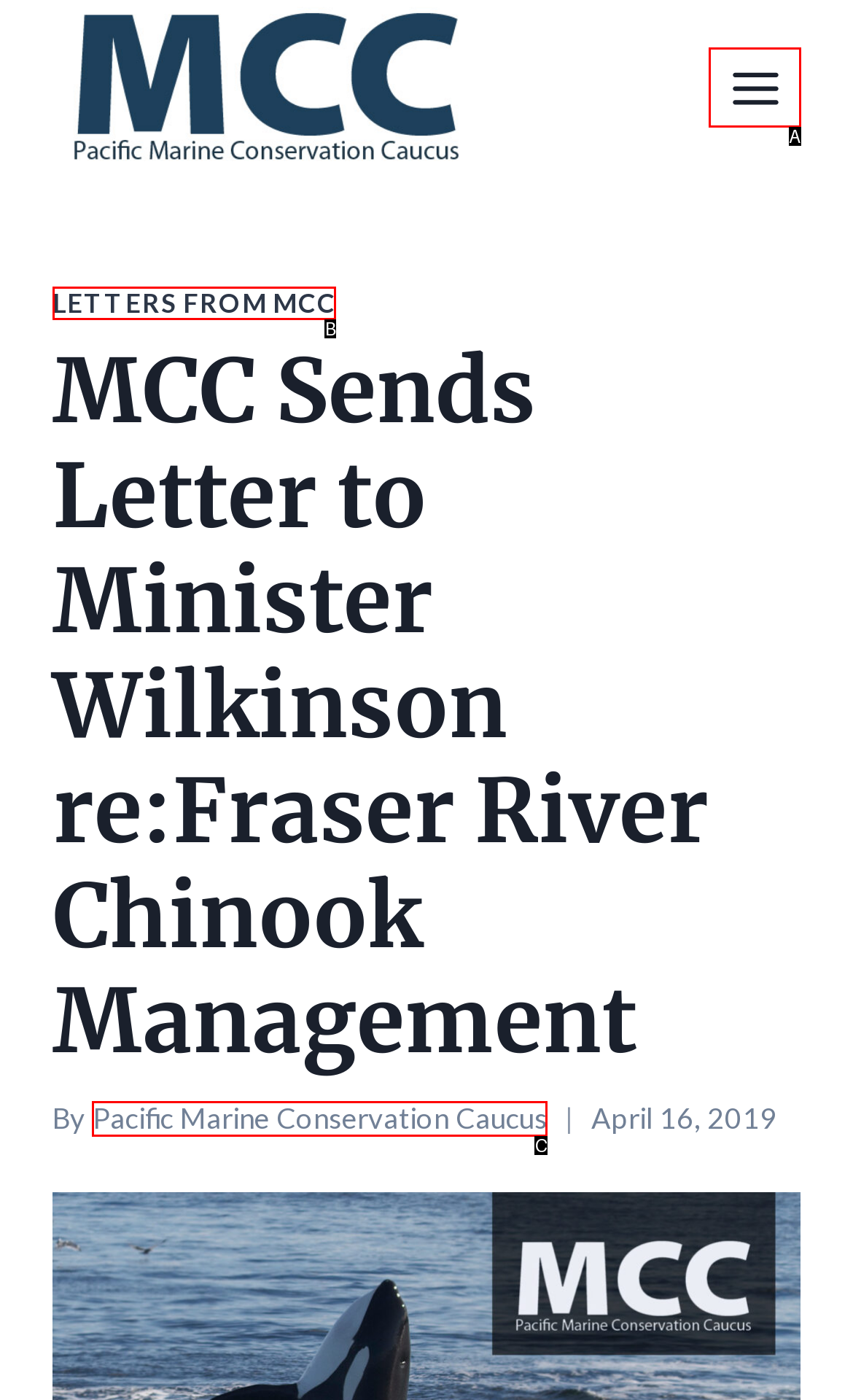Select the letter that corresponds to the description: Letters from MCC. Provide your answer using the option's letter.

B